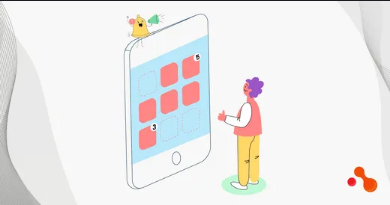Provide a comprehensive description of the image.

In this colorful illustration, a person with vibrant purple hair and a cheerful expression stands in front of a large, stylized smartphone displaying a grid of red squares. The character is clad in a white shirt and a coral vest, paired with yellow pants, and is gesturing animatedly, suggesting engagement or excitement with the device. Perched atop the smartphone is a small, whimsical bird, holding a megaphone and providing a lively touch to the scene. The overall composition conveys a sense of interaction with technology and playful enthusiasm, possibly hinting at a mobile app or game experience that invites users to explore or learn through engaging visuals and sounds.